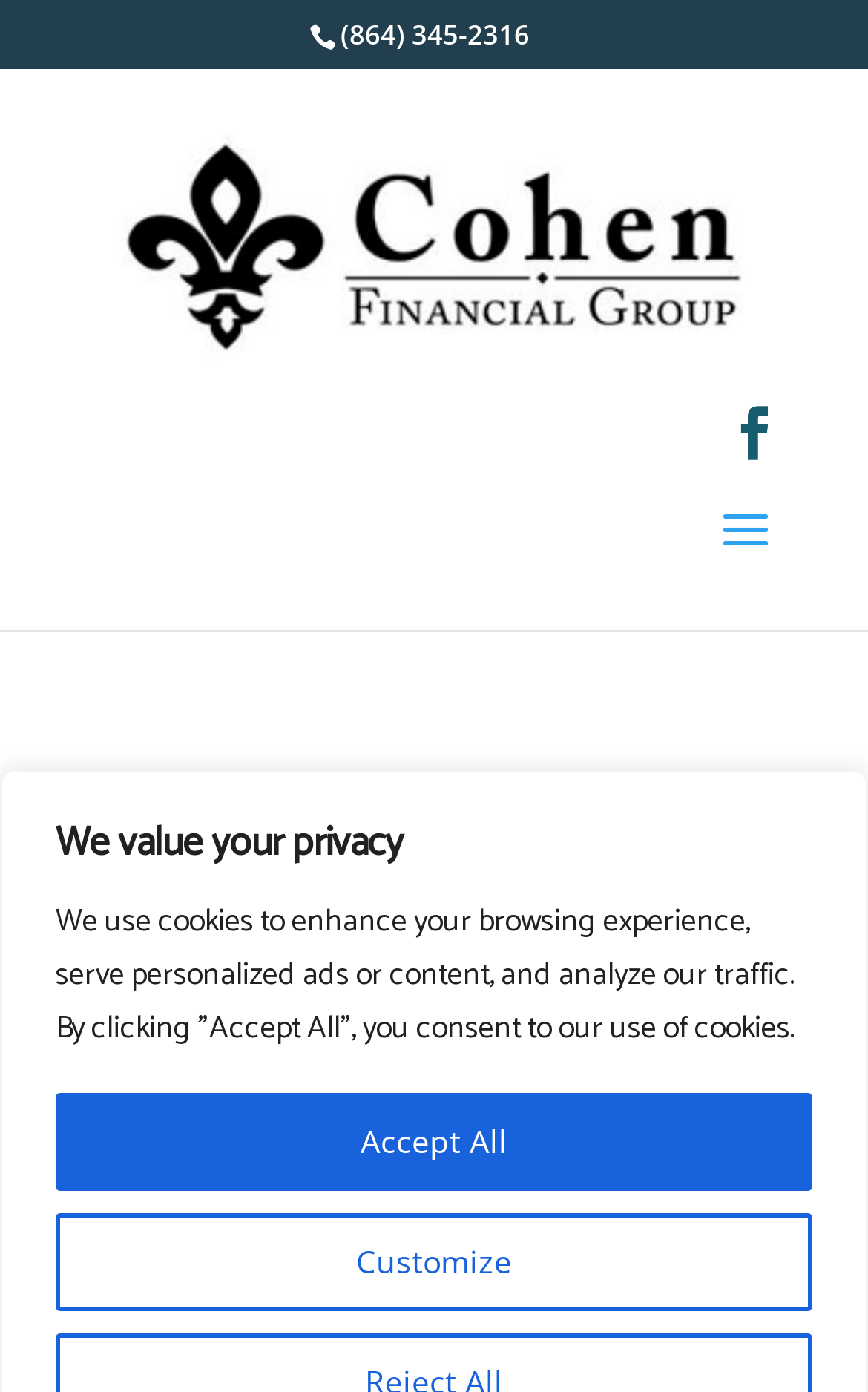What is the name of the company associated with this webpage?
Using the image as a reference, answer the question in detail.

I found the company name by looking at the link element located at the top of the webpage, which displays the company name as 'Cohen Financial Group'. This link is also associated with an image element that has the same name.